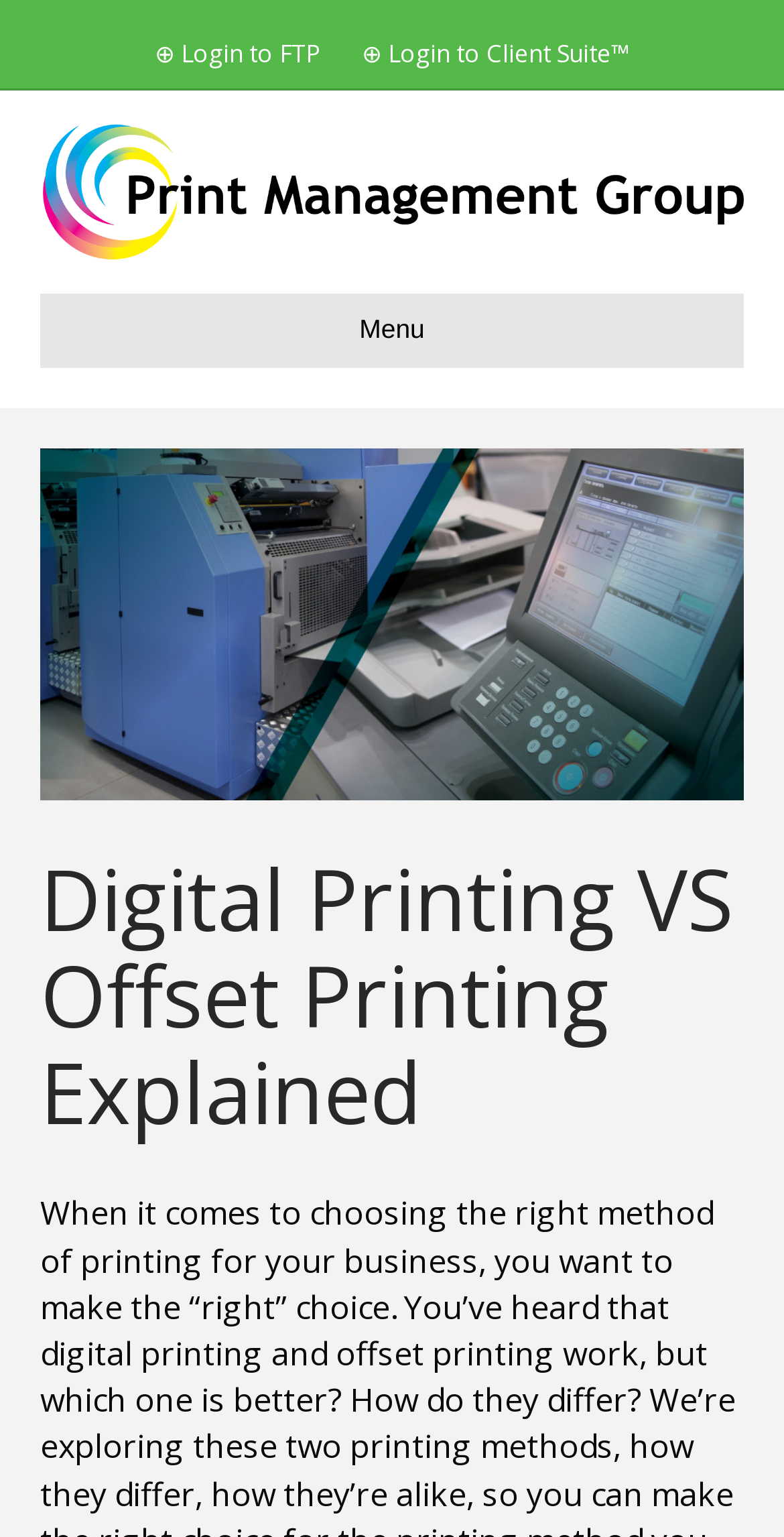Use a single word or phrase to answer the question: What is the topic of discussion on this webpage?

Digital Printing VS Offset Printing